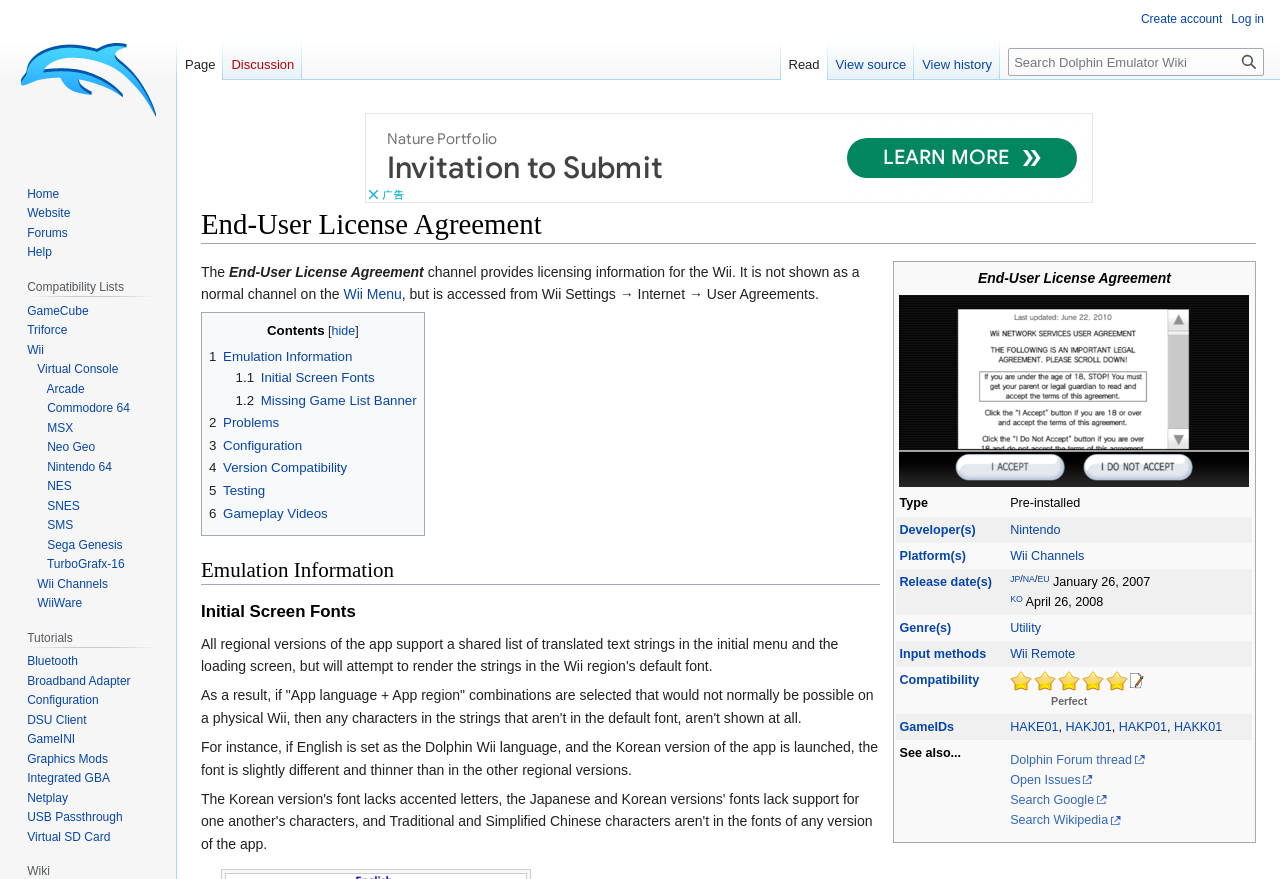Reply to the question with a single word or phrase:
What is the platform of the End-User License Agreement?

Wii